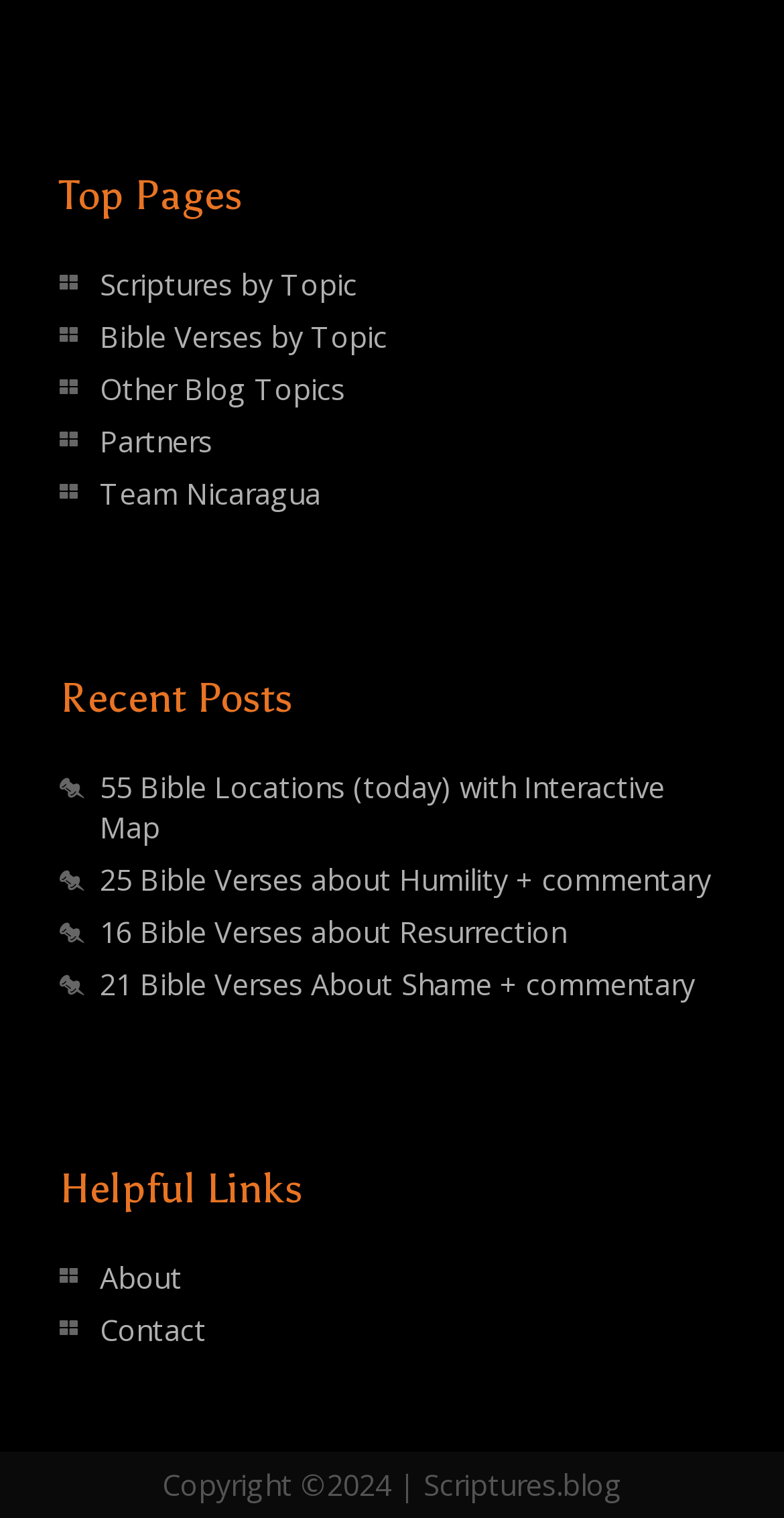Please identify the bounding box coordinates of the element's region that I should click in order to complete the following instruction: "go to about page". The bounding box coordinates consist of four float numbers between 0 and 1, i.e., [left, top, right, bottom].

None